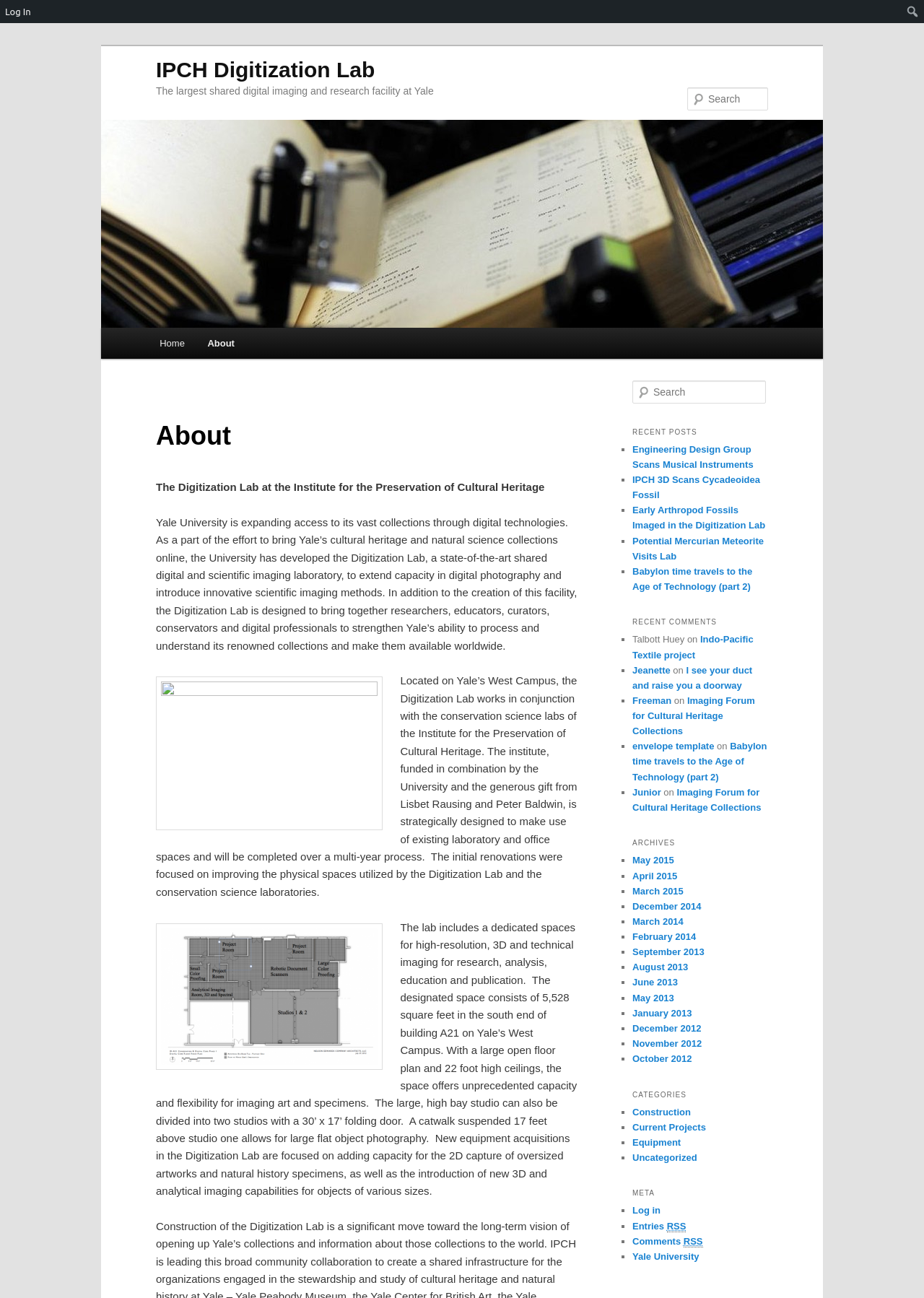Please determine the bounding box coordinates of the element's region to click in order to carry out the following instruction: "Click on the link to learn about Aloe Vera Face Mask". The coordinates should be four float numbers between 0 and 1, i.e., [left, top, right, bottom].

None